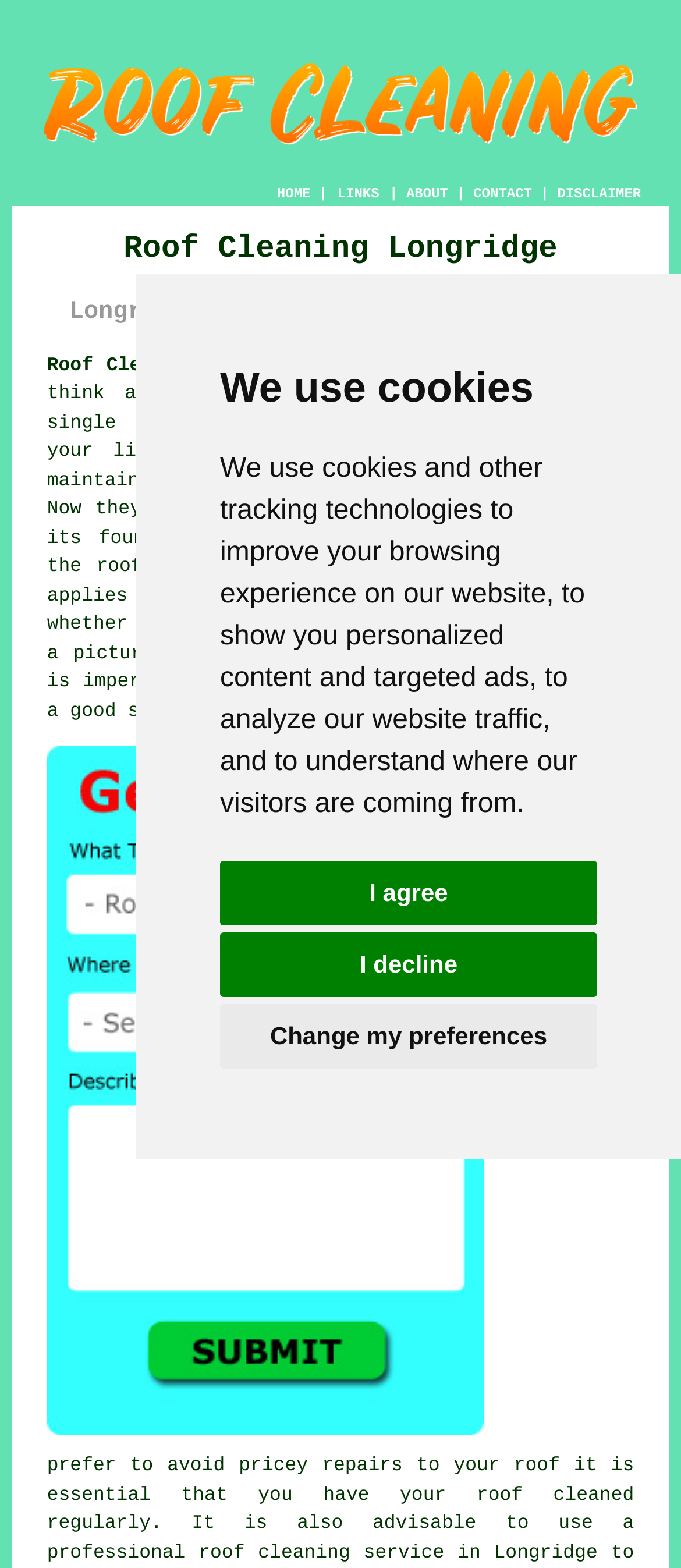Highlight the bounding box coordinates of the element you need to click to perform the following instruction: "View Longridge Roof Cleaning Quotes."

[0.069, 0.9, 0.71, 0.922]